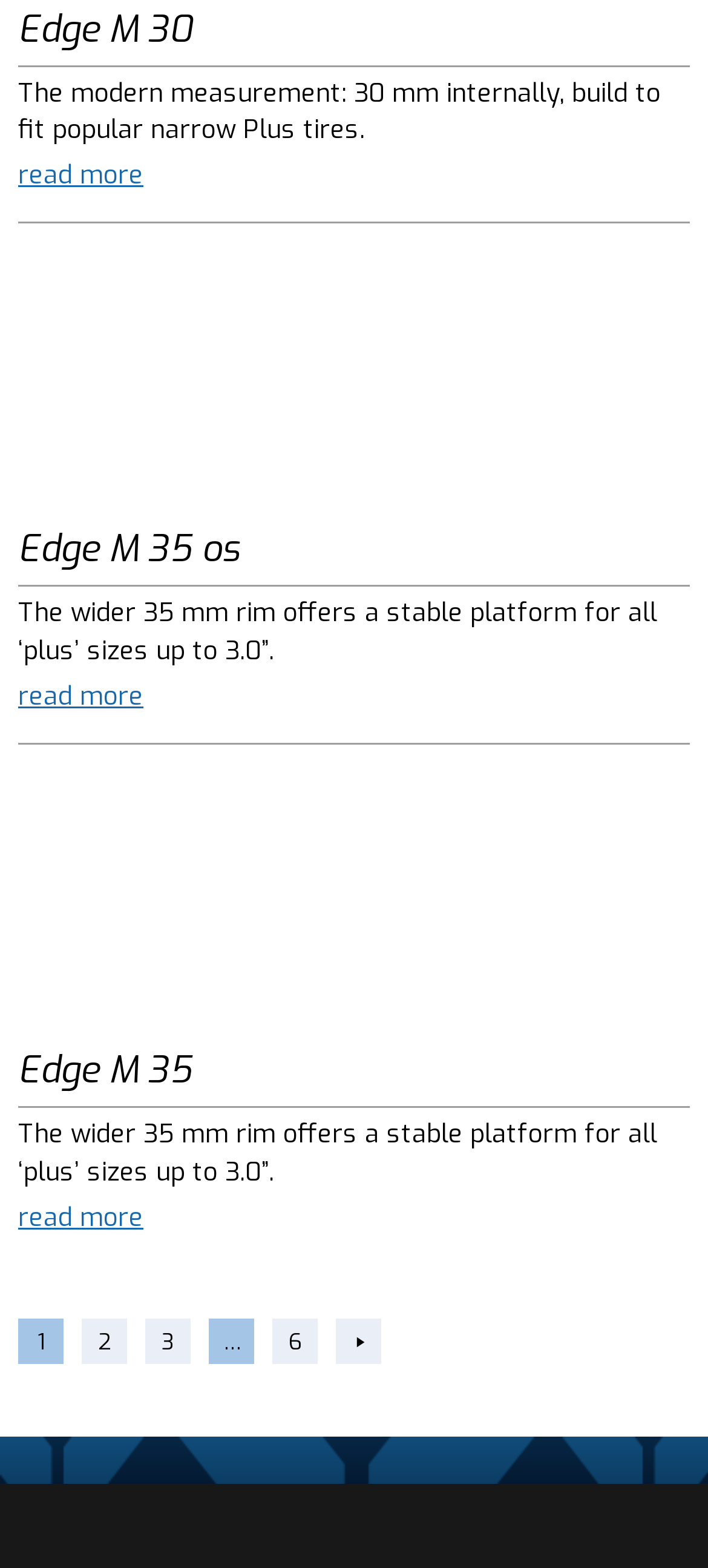Please give a one-word or short phrase response to the following question: 
How many links are there on the webpage?

7